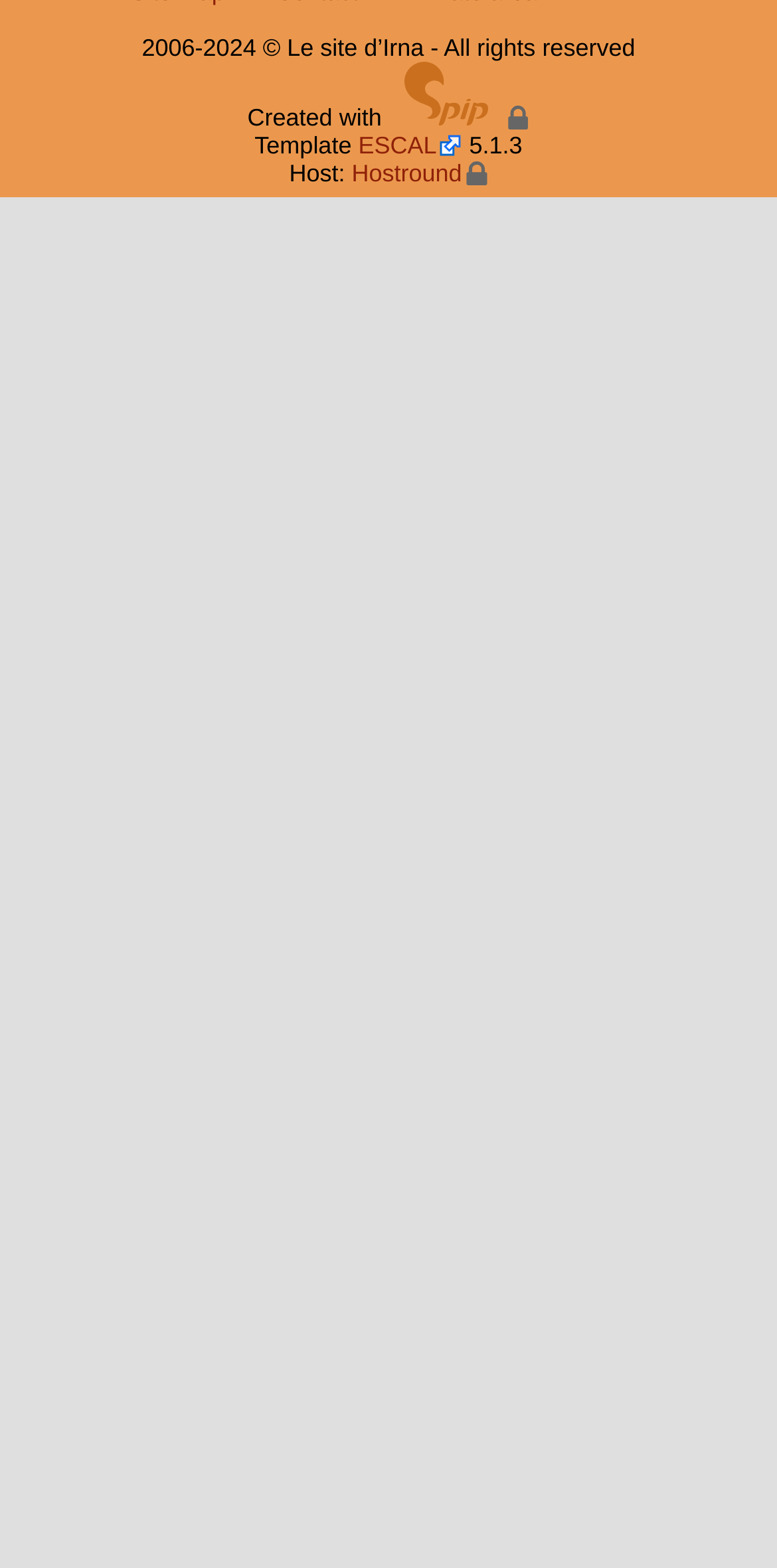Look at the image and give a detailed response to the following question: What is the name of the template used?

The template name can be found in the footer section of the webpage, where it says 'Template' followed by a link to 'ESCAL'.